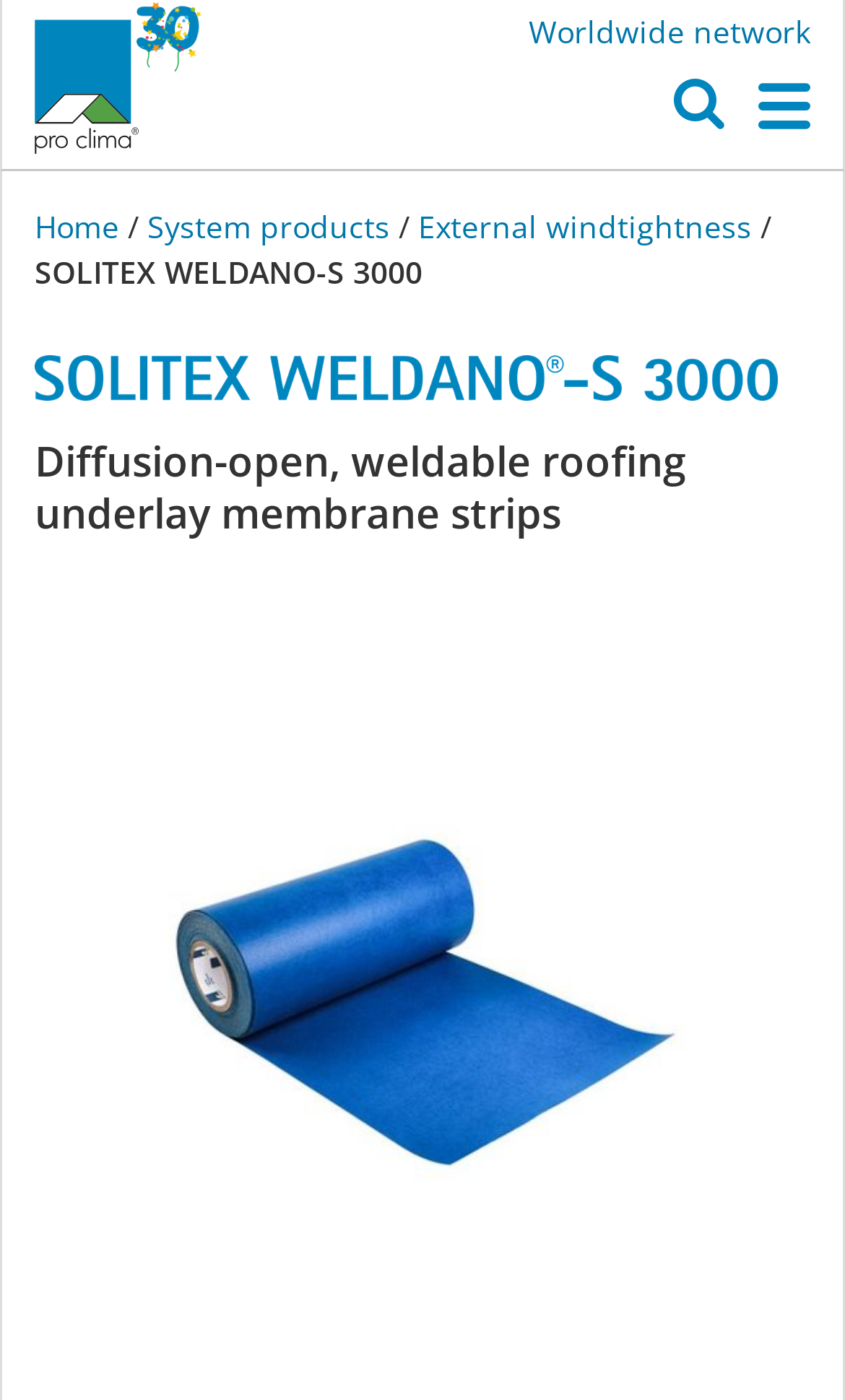Give a concise answer of one word or phrase to the question: 
What is the category of the product?

External windtightness